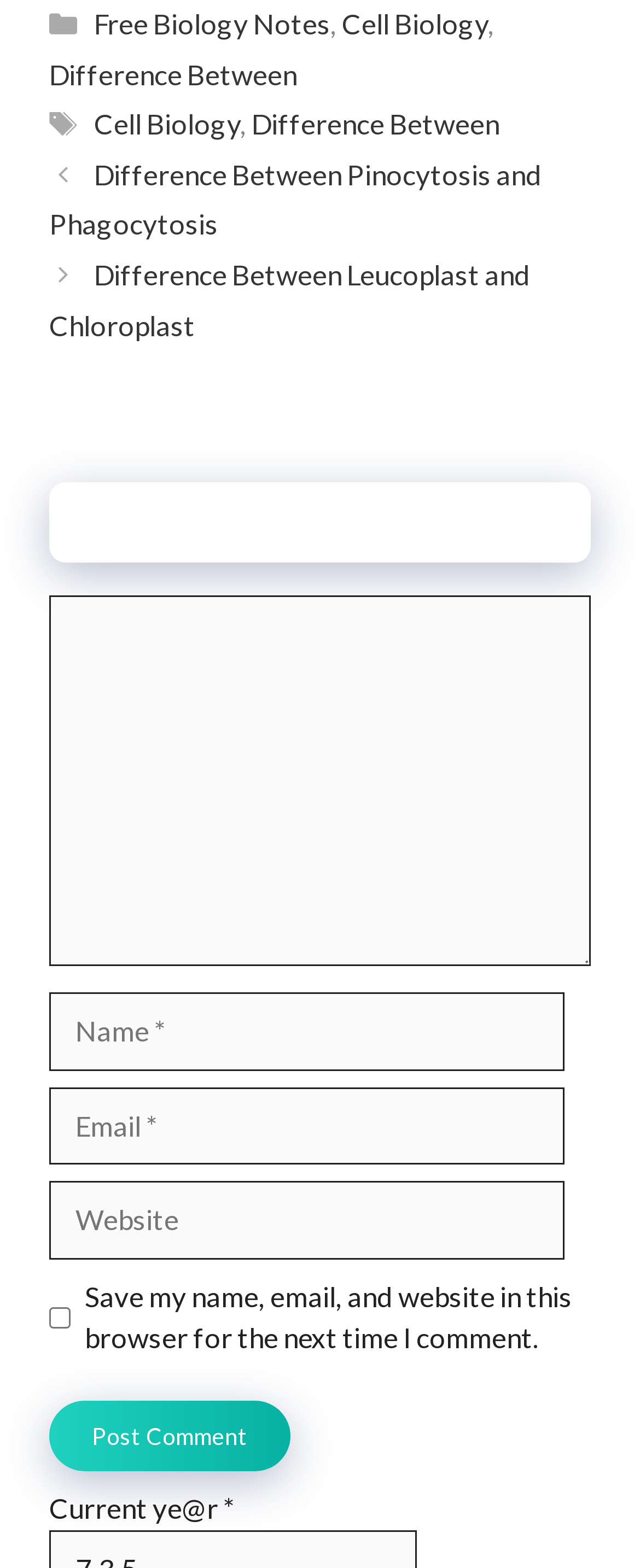How many links are in the footer?
Using the information from the image, answer the question thoroughly.

I counted the links in the footer section, which are 'Free Biology Notes', 'Cell Biology', 'Difference Between', 'Posts', and 'Categories'.